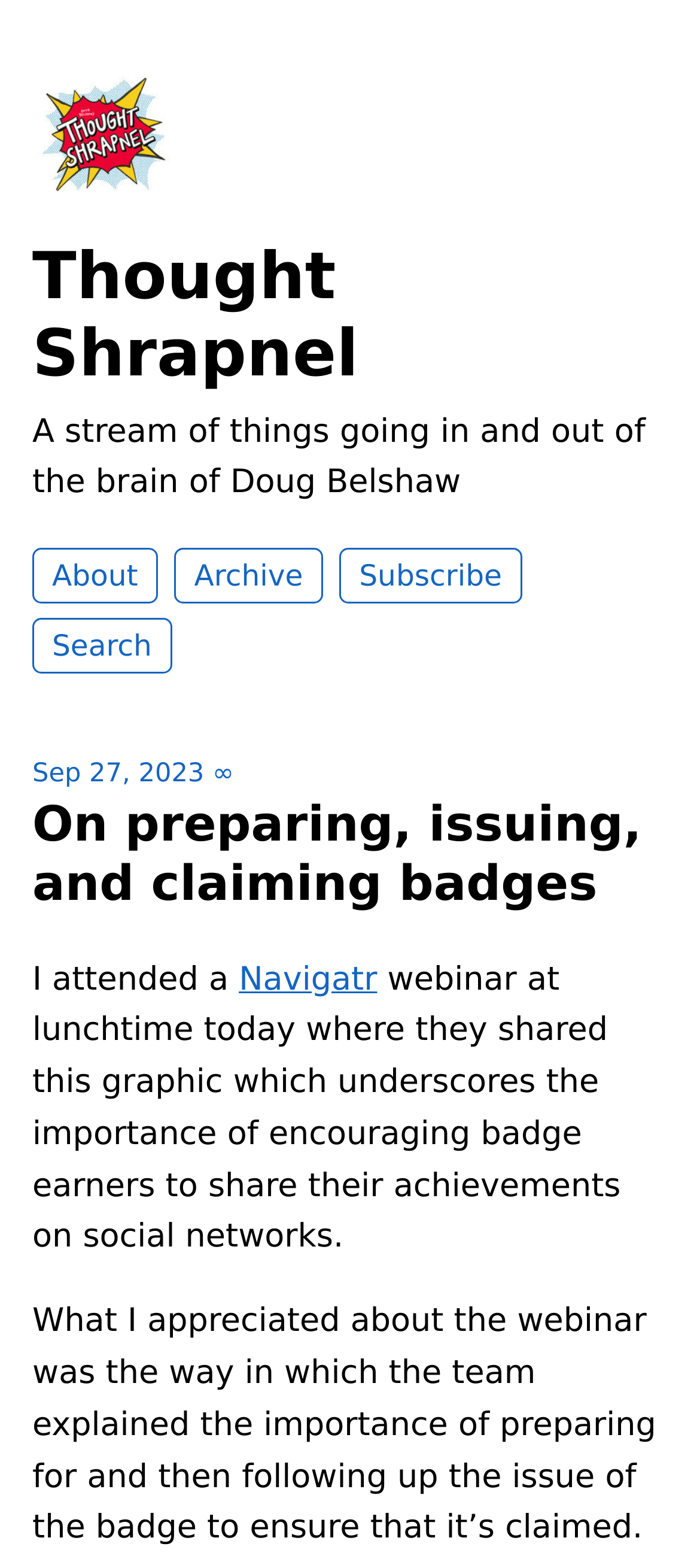What is the topic of the latest article?
Based on the image content, provide your answer in one word or a short phrase.

Badges